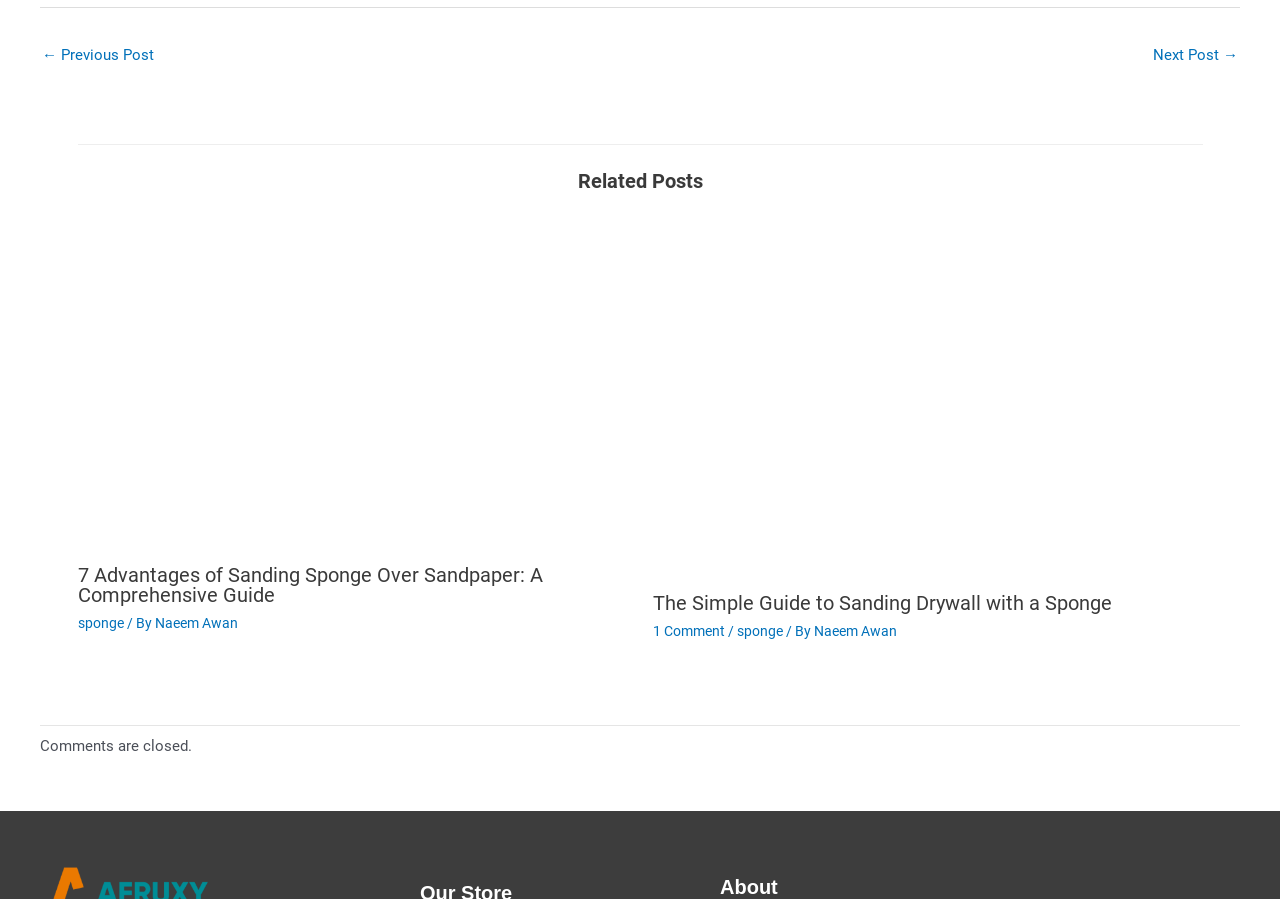Is commenting allowed on this webpage?
Use the information from the screenshot to give a comprehensive response to the question.

I found the static text element with the text 'Comments are closed.', which indicates that commenting is not allowed on this webpage.